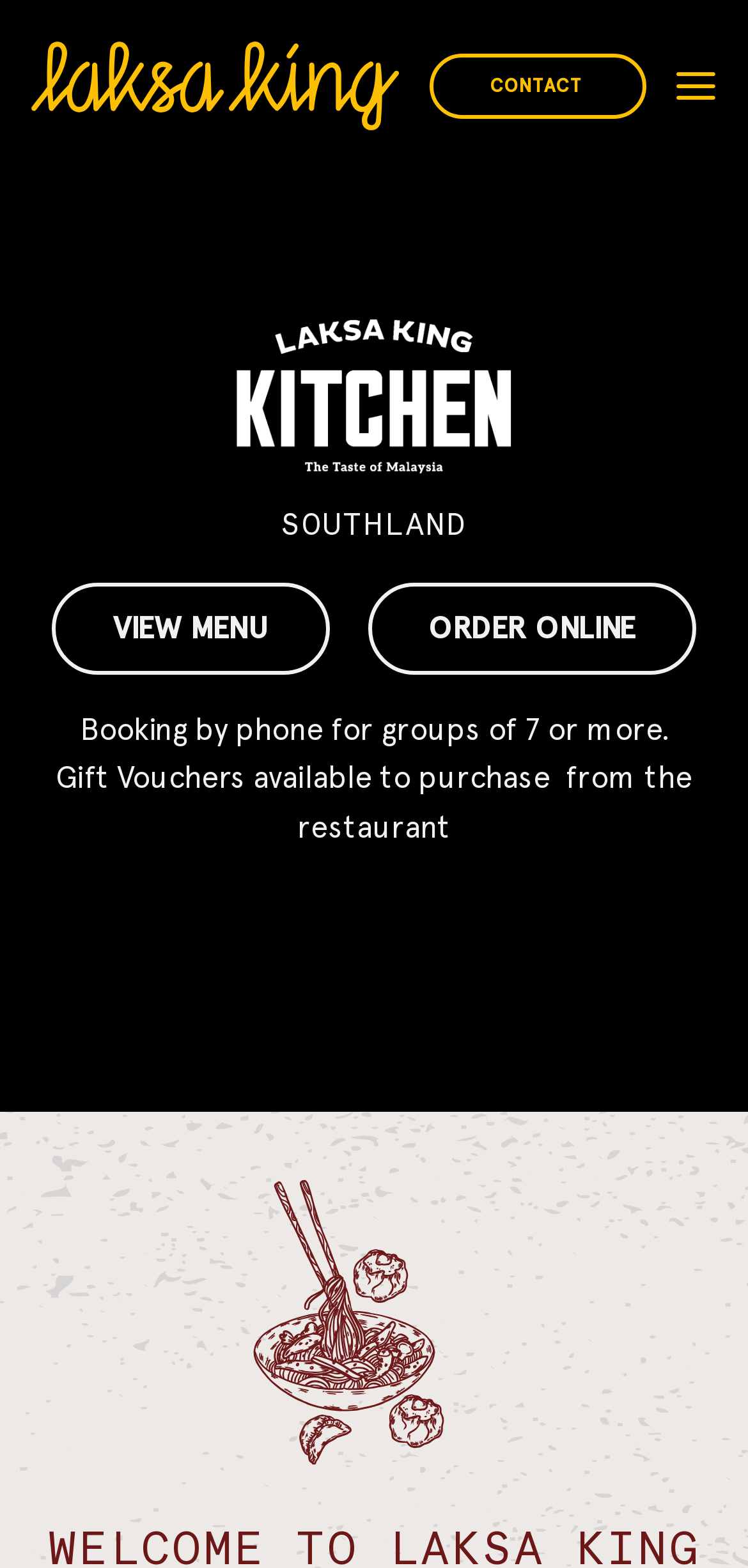Please reply with a single word or brief phrase to the question: 
How can I order food?

ORDER ONLINE